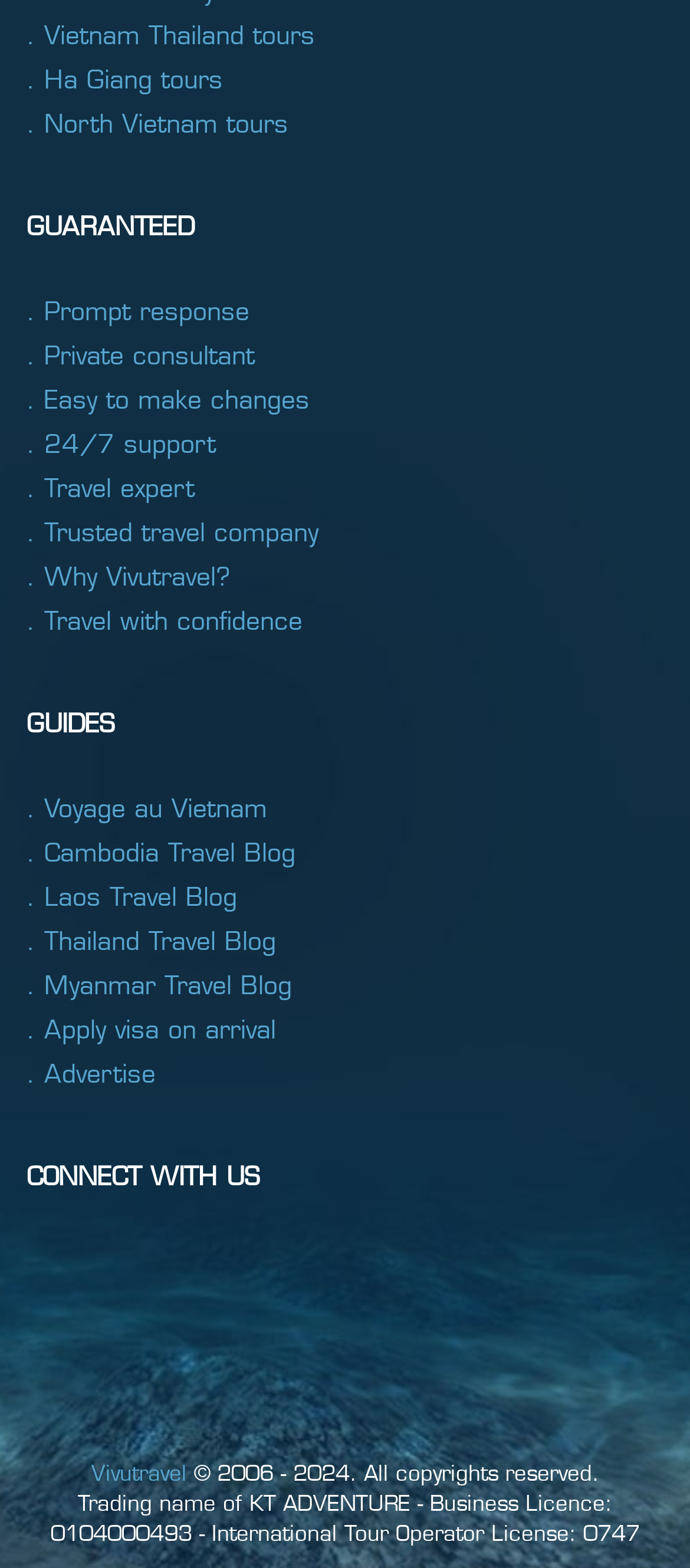Locate the bounding box coordinates of the element you need to click to accomplish the task described by this instruction: "Share on Facebook".

[0.038, 0.793, 0.115, 0.826]